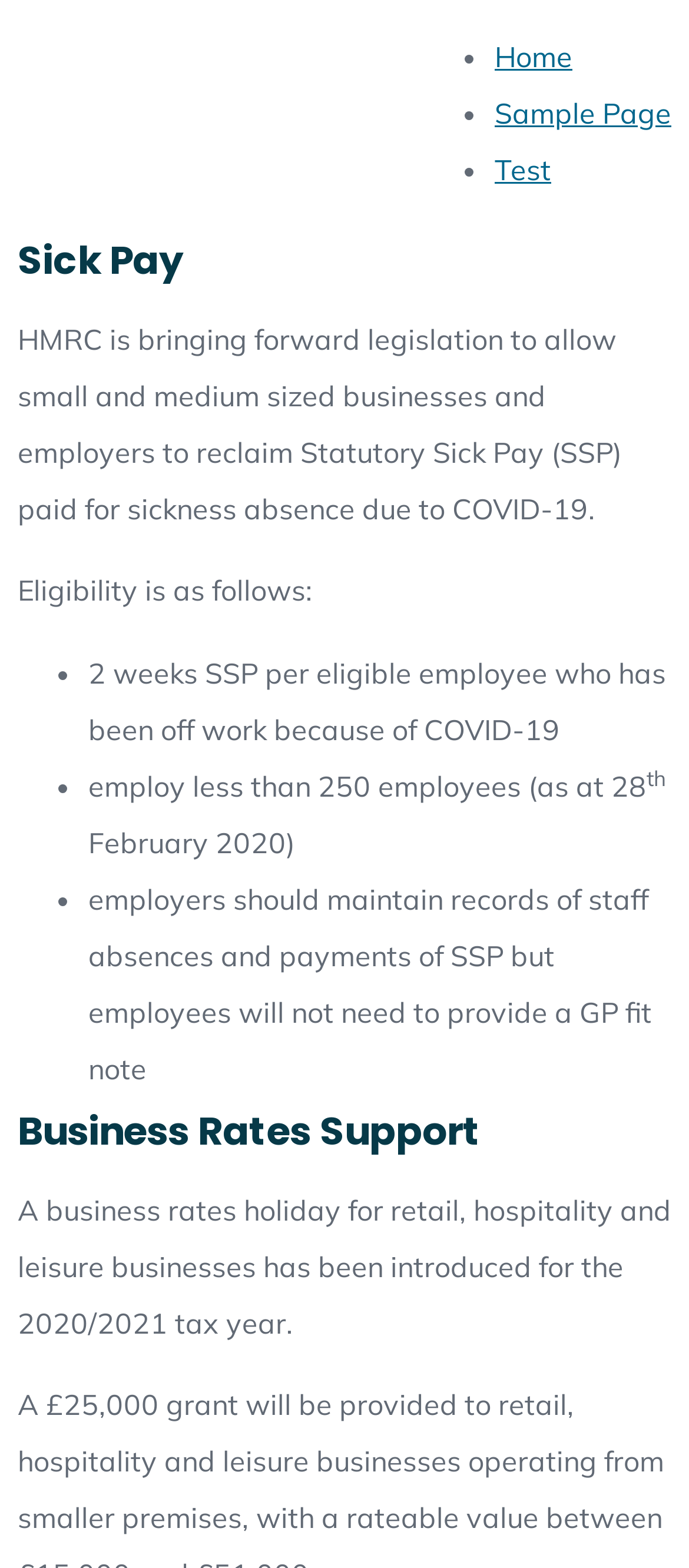Determine the bounding box for the UI element that matches this description: "Sample Page".

[0.718, 0.061, 0.974, 0.083]